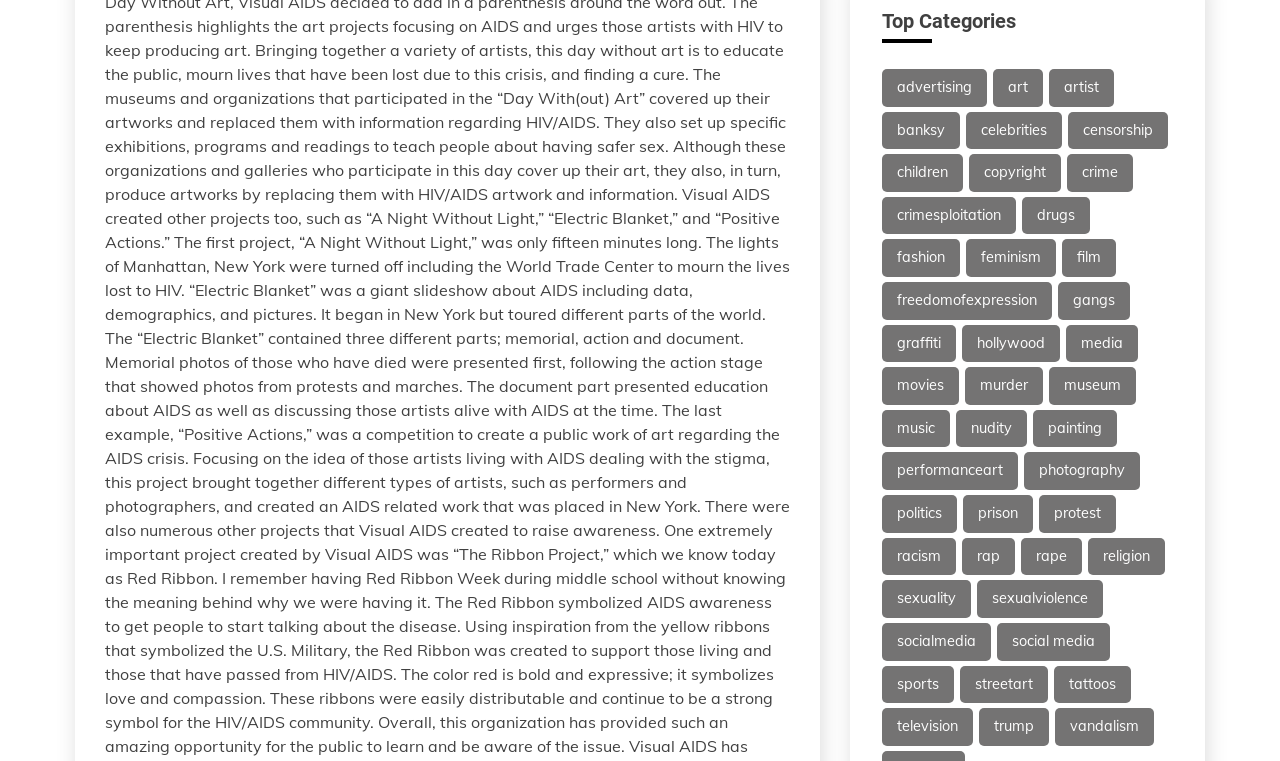Identify the bounding box coordinates for the region of the element that should be clicked to carry out the instruction: "Click on 'advertising' category". The bounding box coordinates should be four float numbers between 0 and 1, i.e., [left, top, right, bottom].

[0.689, 0.091, 0.771, 0.14]